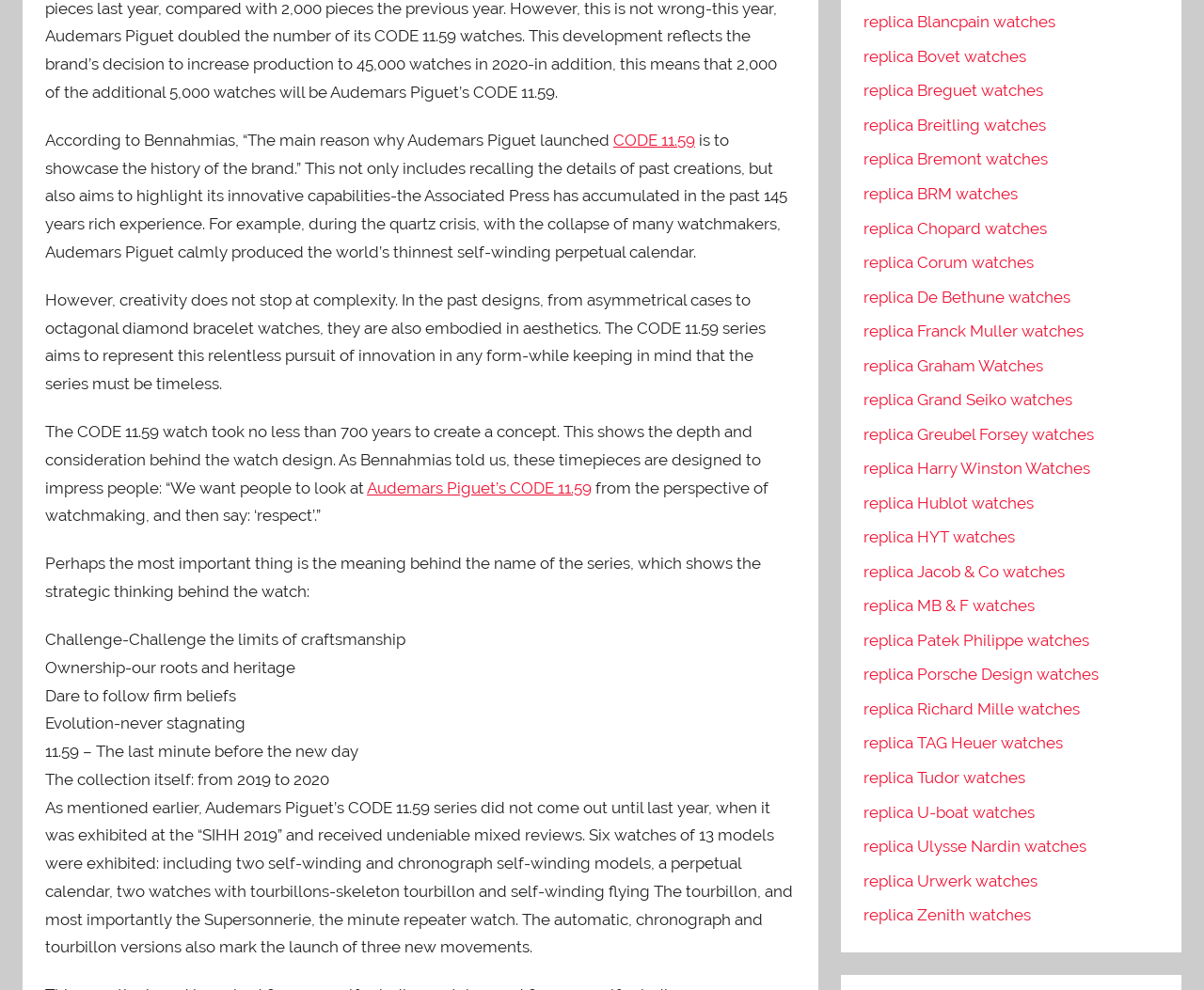Using the format (top-left x, top-left y, bottom-right x, bottom-right y), and given the element description, identify the bounding box coordinates within the screenshot: CODE 11.59

[0.509, 0.132, 0.577, 0.151]